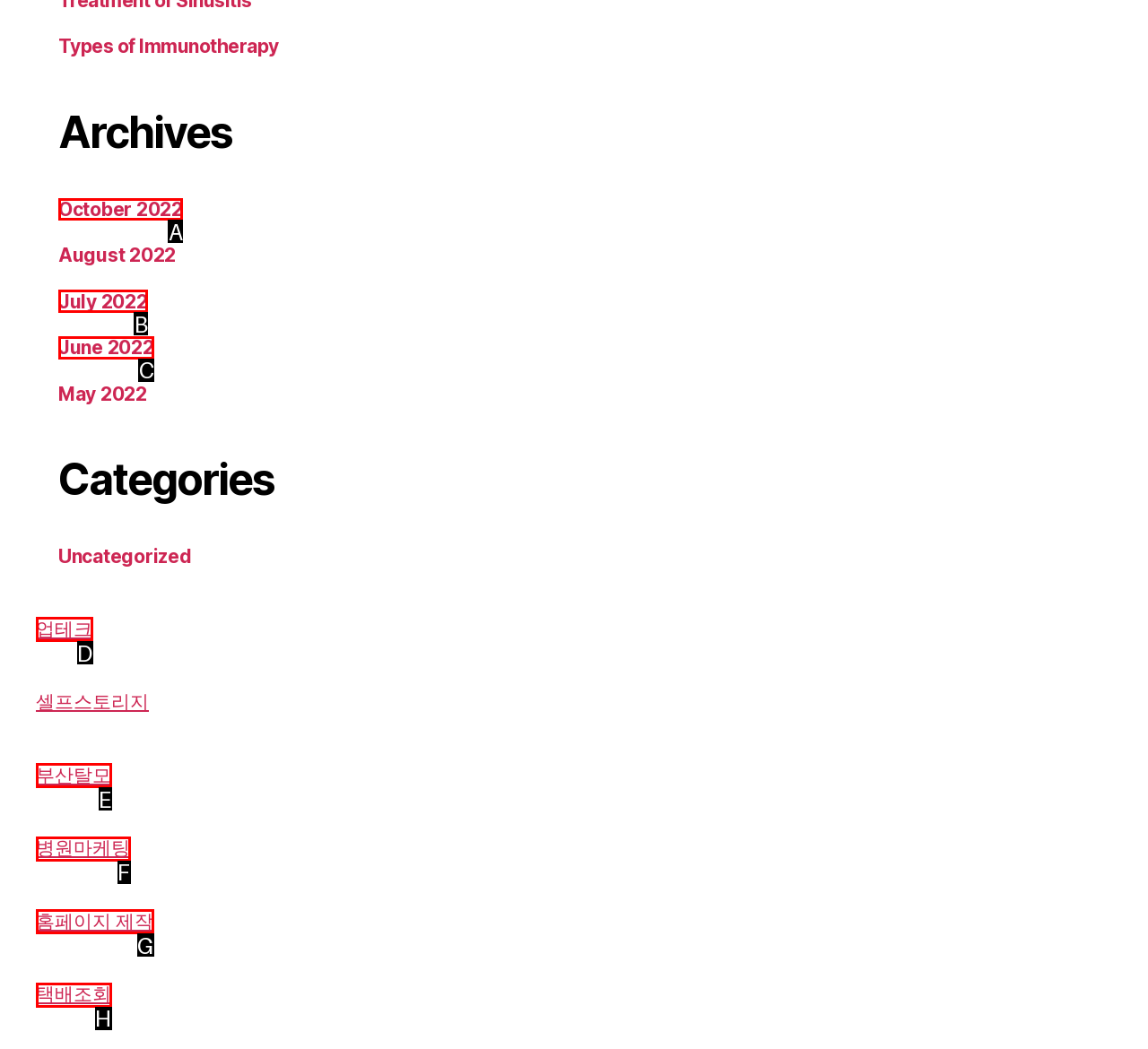Given the task: Go to October 2022, tell me which HTML element to click on.
Answer with the letter of the correct option from the given choices.

A